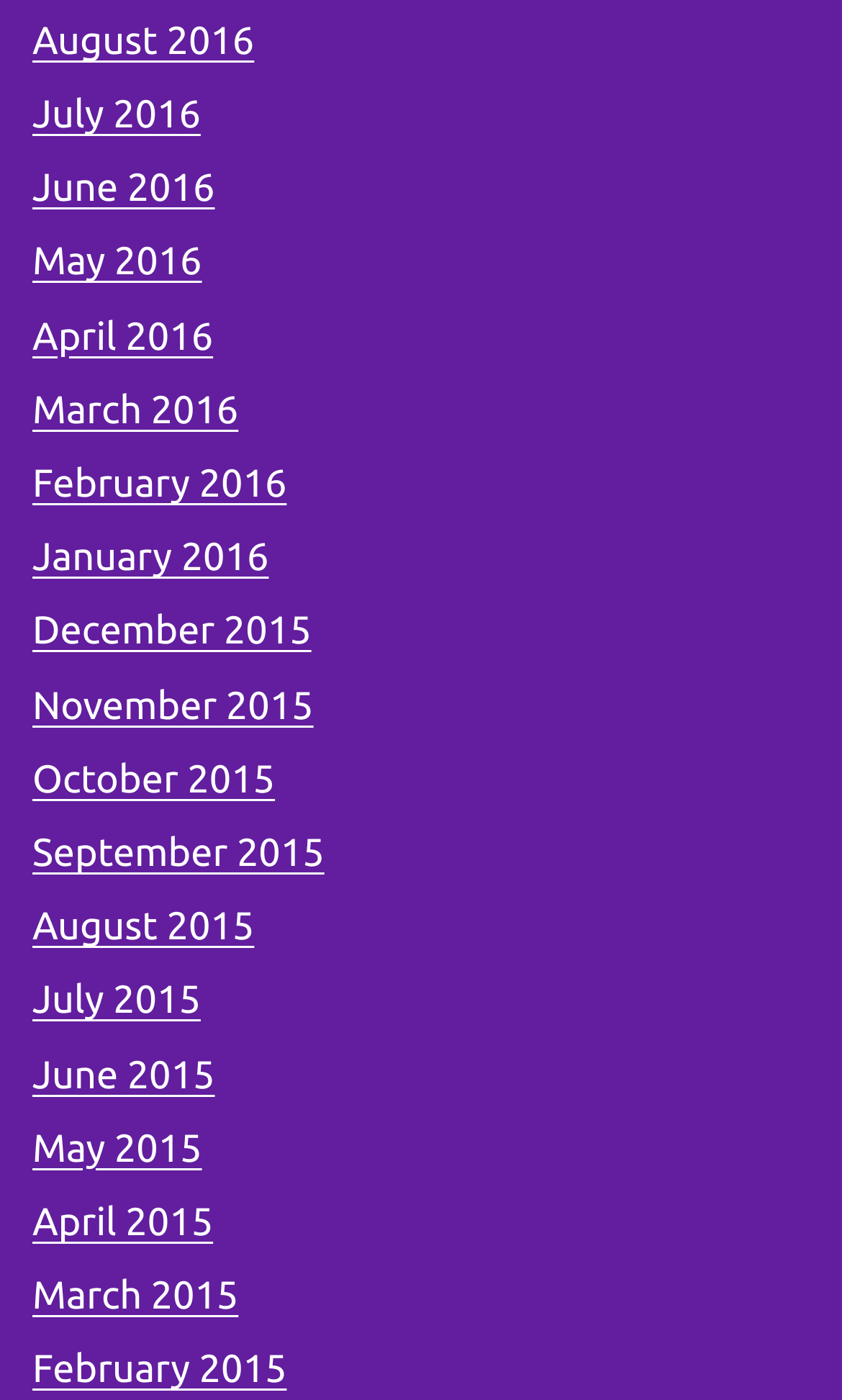Are the links listed in chronological order?
Please provide a single word or phrase answer based on the image.

Yes